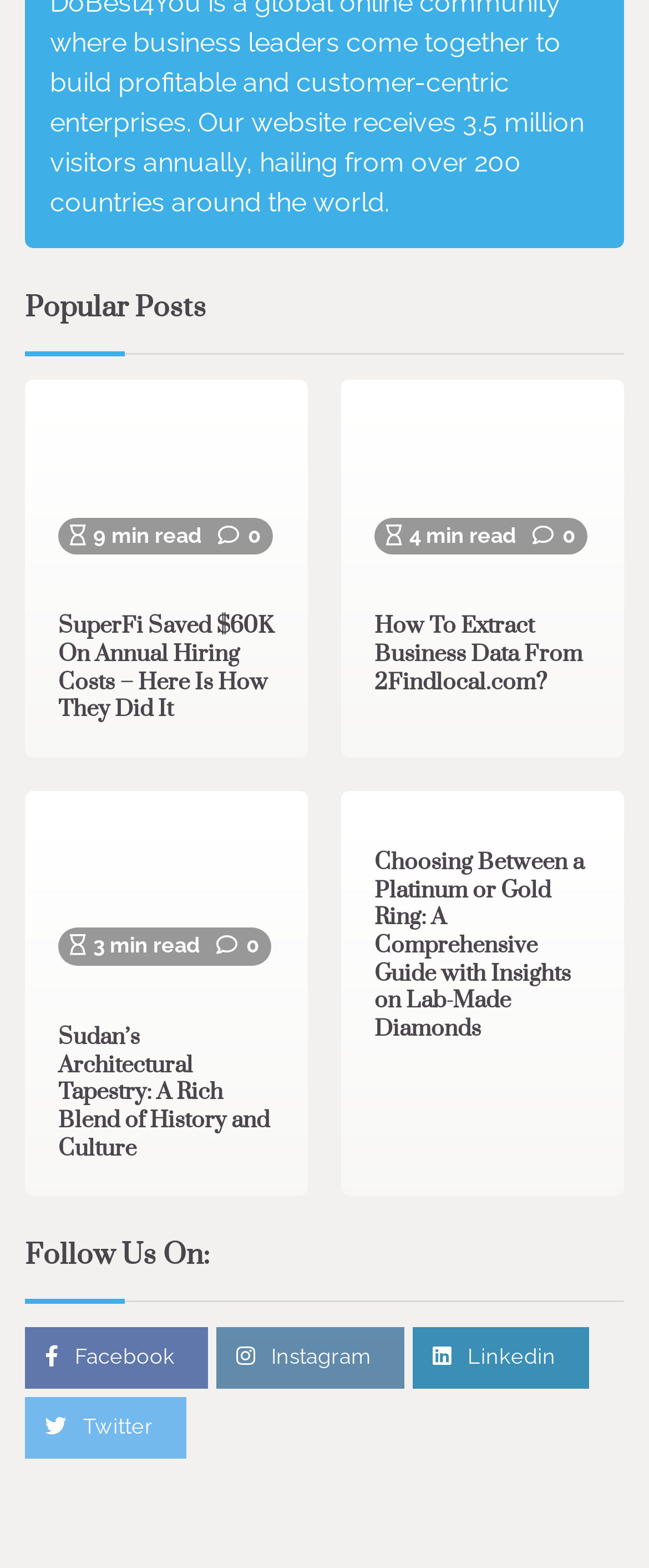Provide the bounding box coordinates for the area that should be clicked to complete the instruction: "Follow the link 'Business Directory Data Scrapings, How to scrape doctor's phone Numbers from 2FindLocal'".

[0.551, 0.253, 0.936, 0.365]